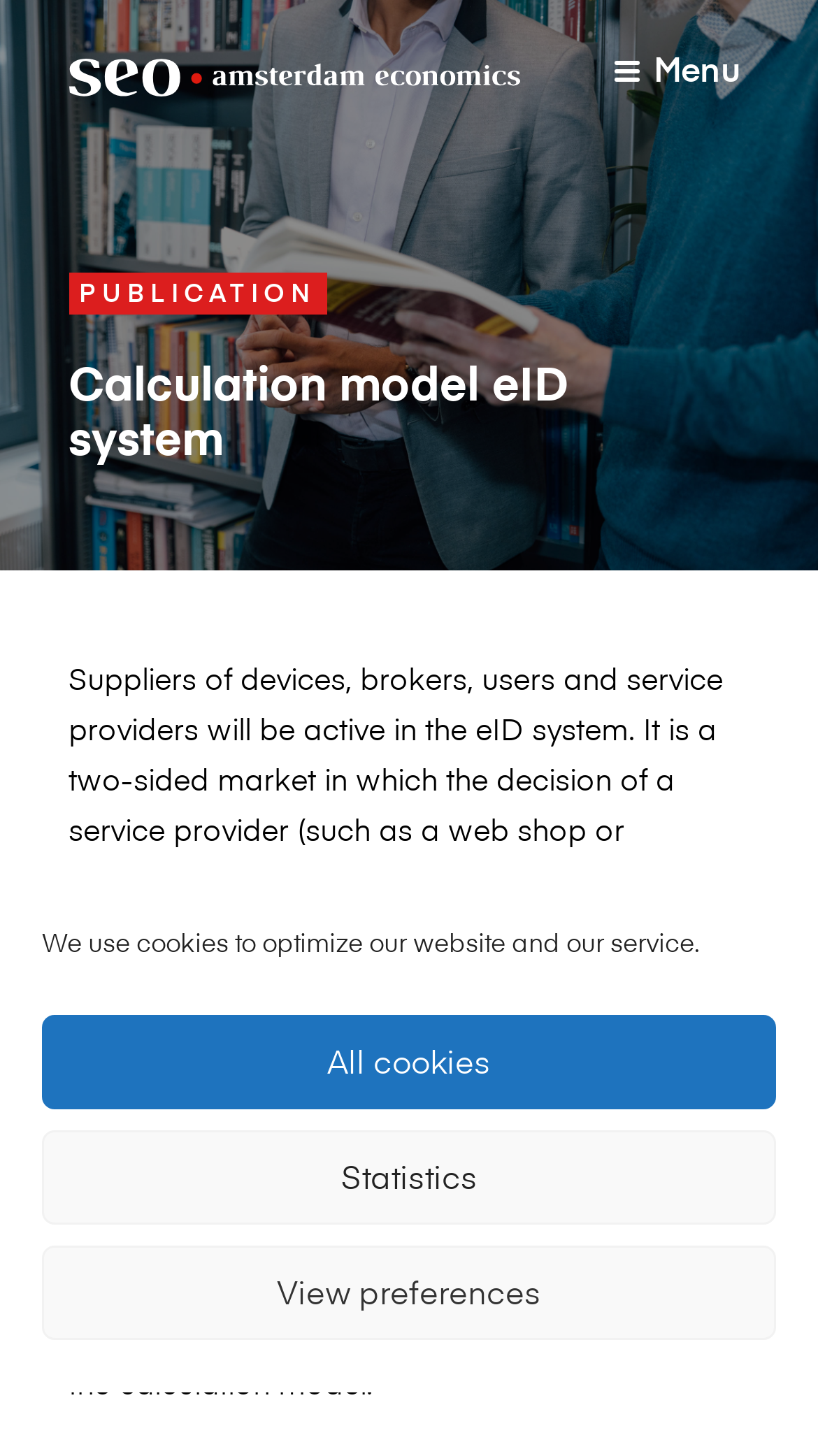Look at the image and answer the question in detail:
What is the type of market in the eID system?

The type of market in the eID system can be determined by reading the text which states 'It is a two-sided market in which the decision of a service provider...'. This clearly indicates that the eID system operates in a two-sided market.